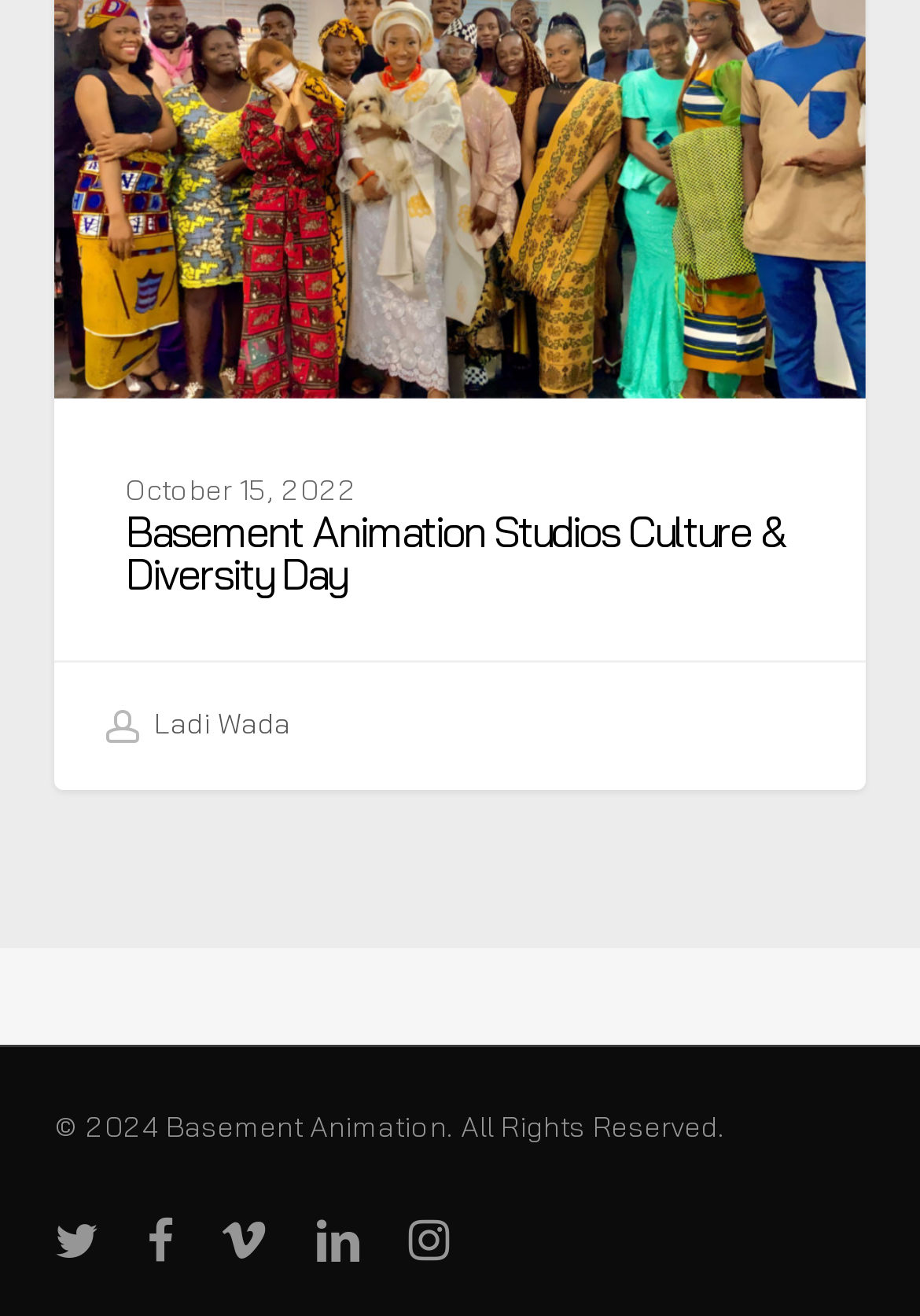What is the copyright year mentioned?
Look at the webpage screenshot and answer the question with a detailed explanation.

I found a StaticText element with the text '© 2024 Basement Animation. All Rights Reserved.' which mentions the copyright year as 2024, with bounding box coordinates [0.06, 0.843, 0.788, 0.87].